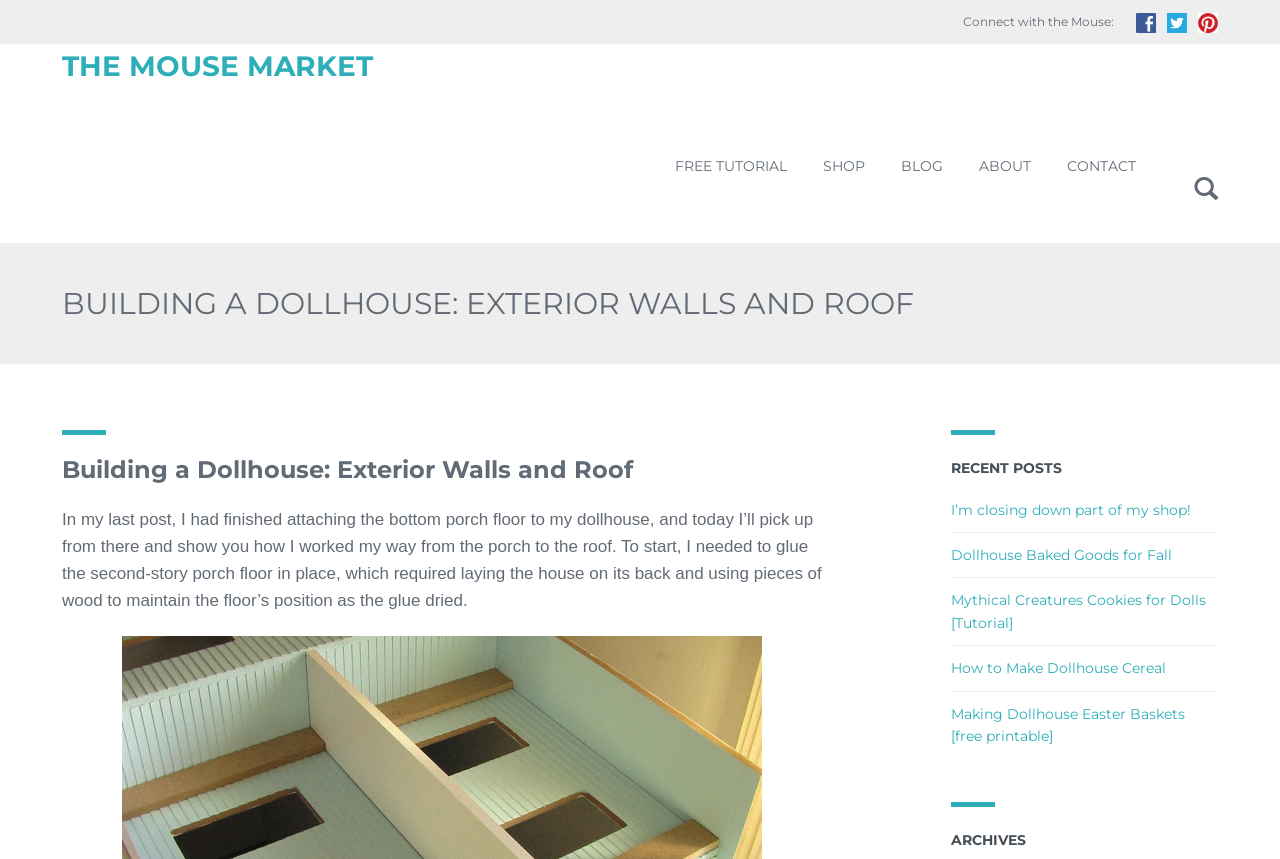Identify the bounding box coordinates for the element you need to click to achieve the following task: "Read the 'BUILDING A DOLLHOUSE: EXTERIOR WALLS AND ROOF' article". Provide the bounding box coordinates as four float numbers between 0 and 1, in the form [left, top, right, bottom].

[0.048, 0.283, 0.952, 0.424]